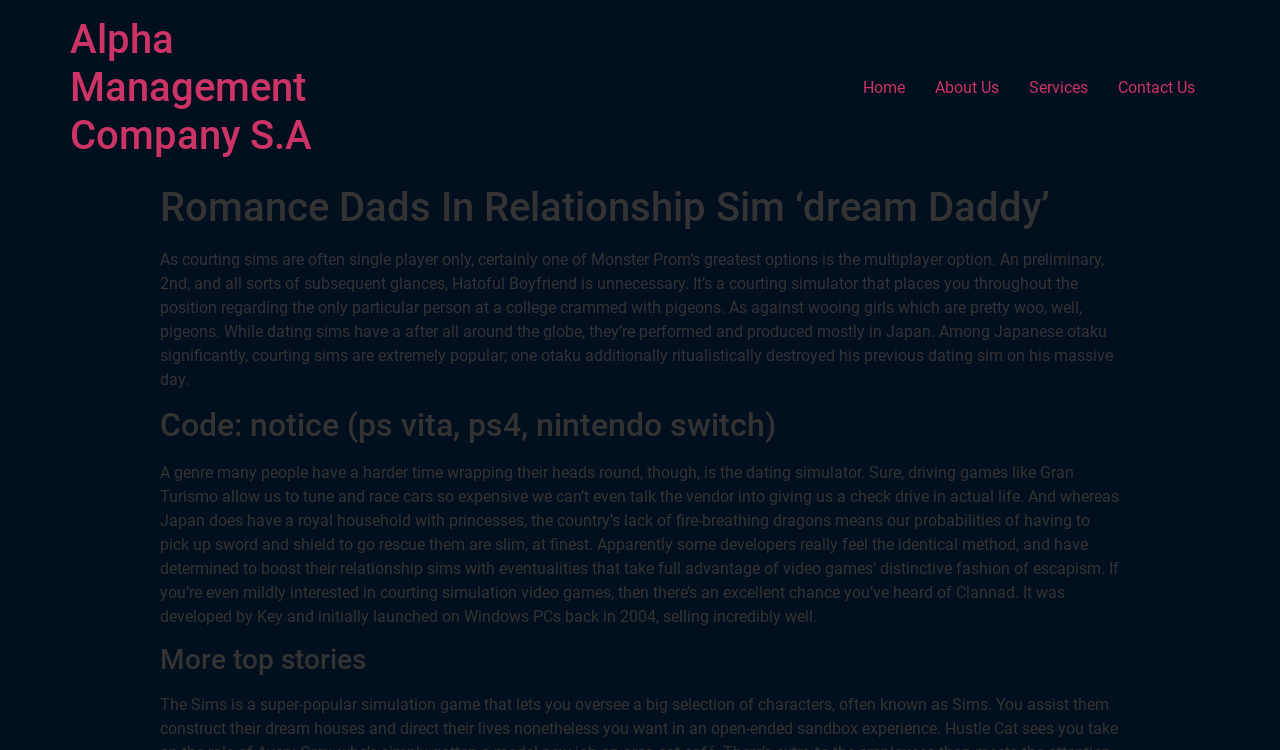Please determine and provide the text content of the webpage's heading.

Alpha Management Company S.A